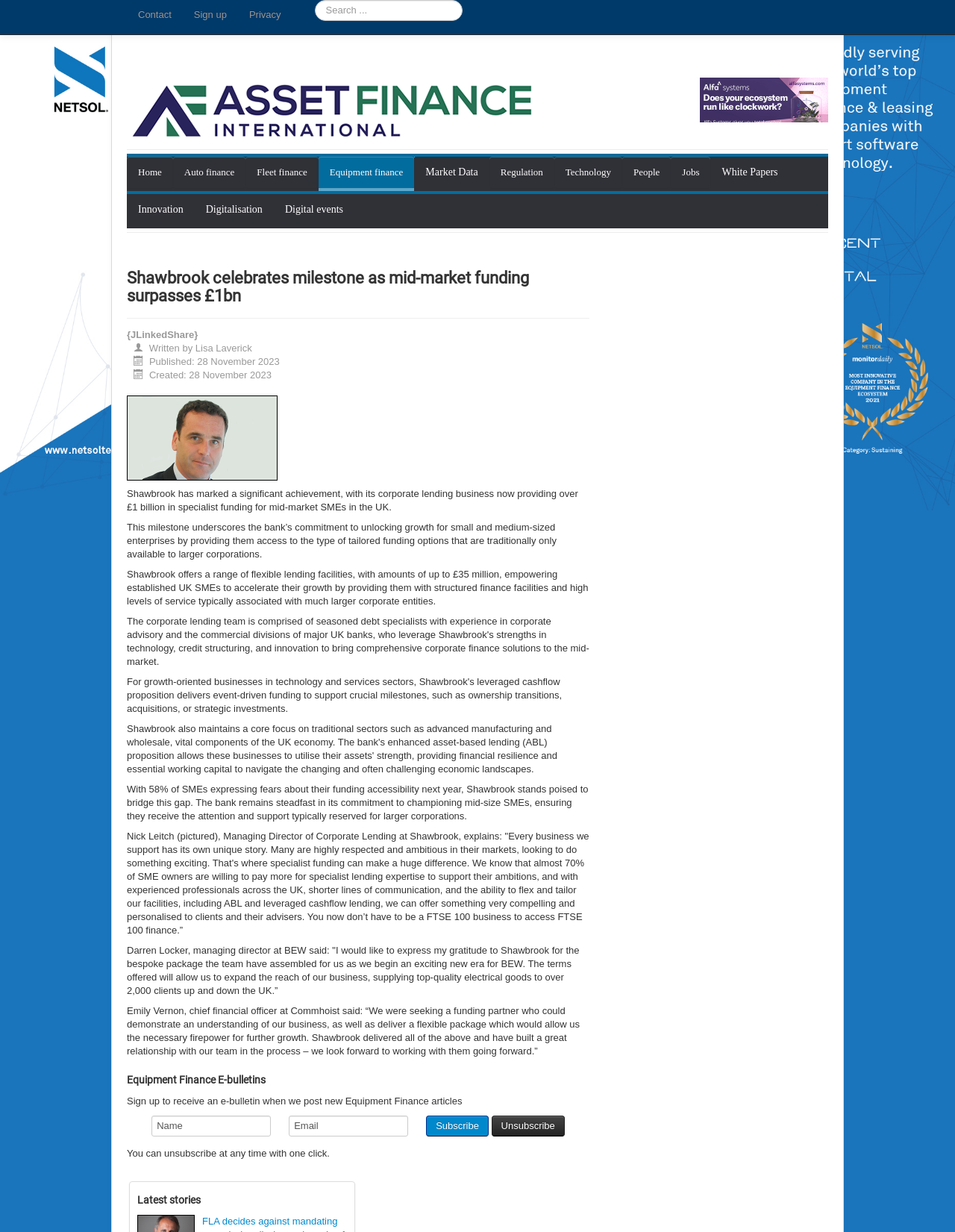Give a one-word or one-phrase response to the question:
Who is the Managing Director of Corporate Lending at Shawbrook?

Nick Leitch